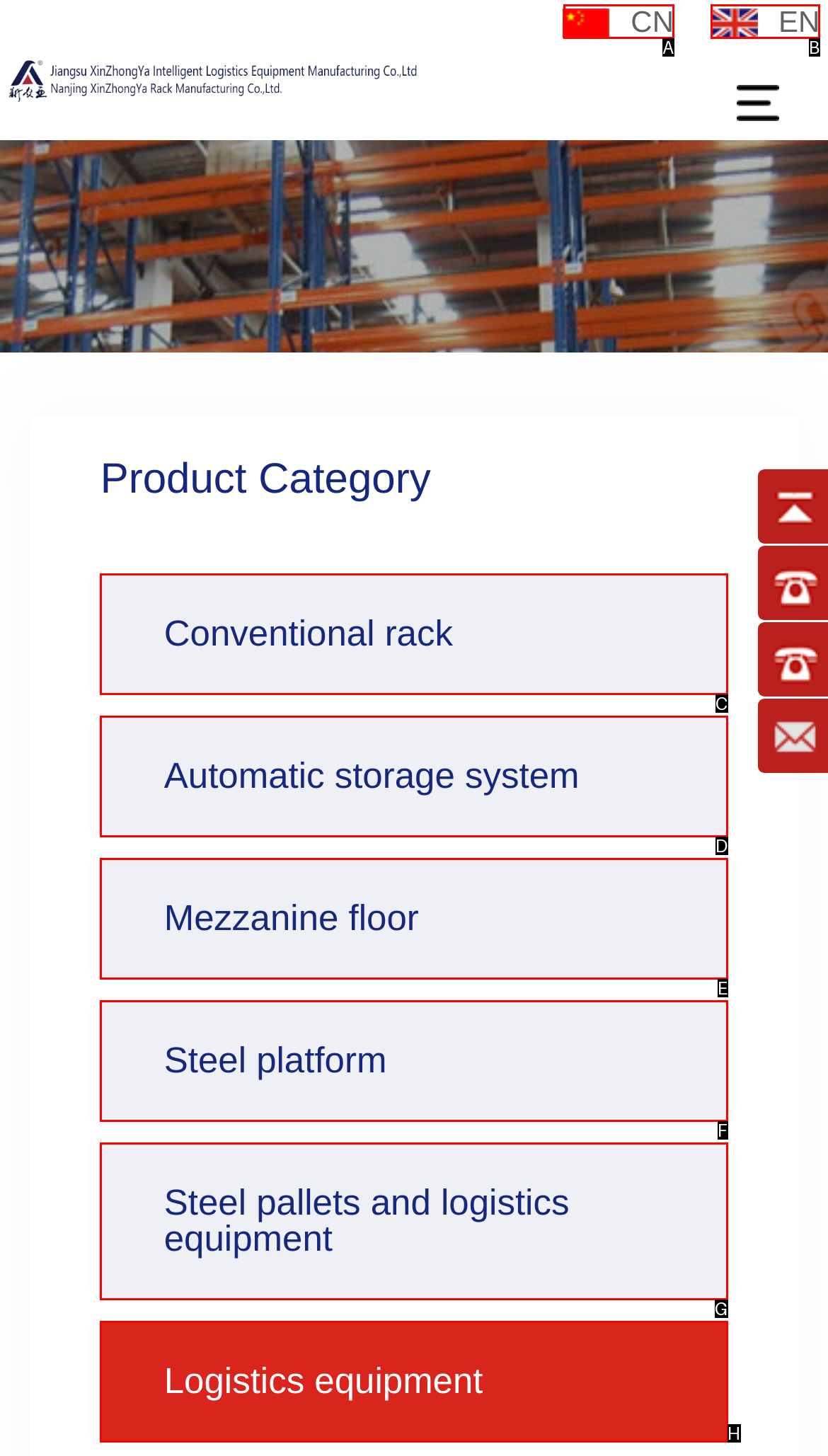Tell me which one HTML element best matches the description: Automatic storage system Answer with the option's letter from the given choices directly.

D